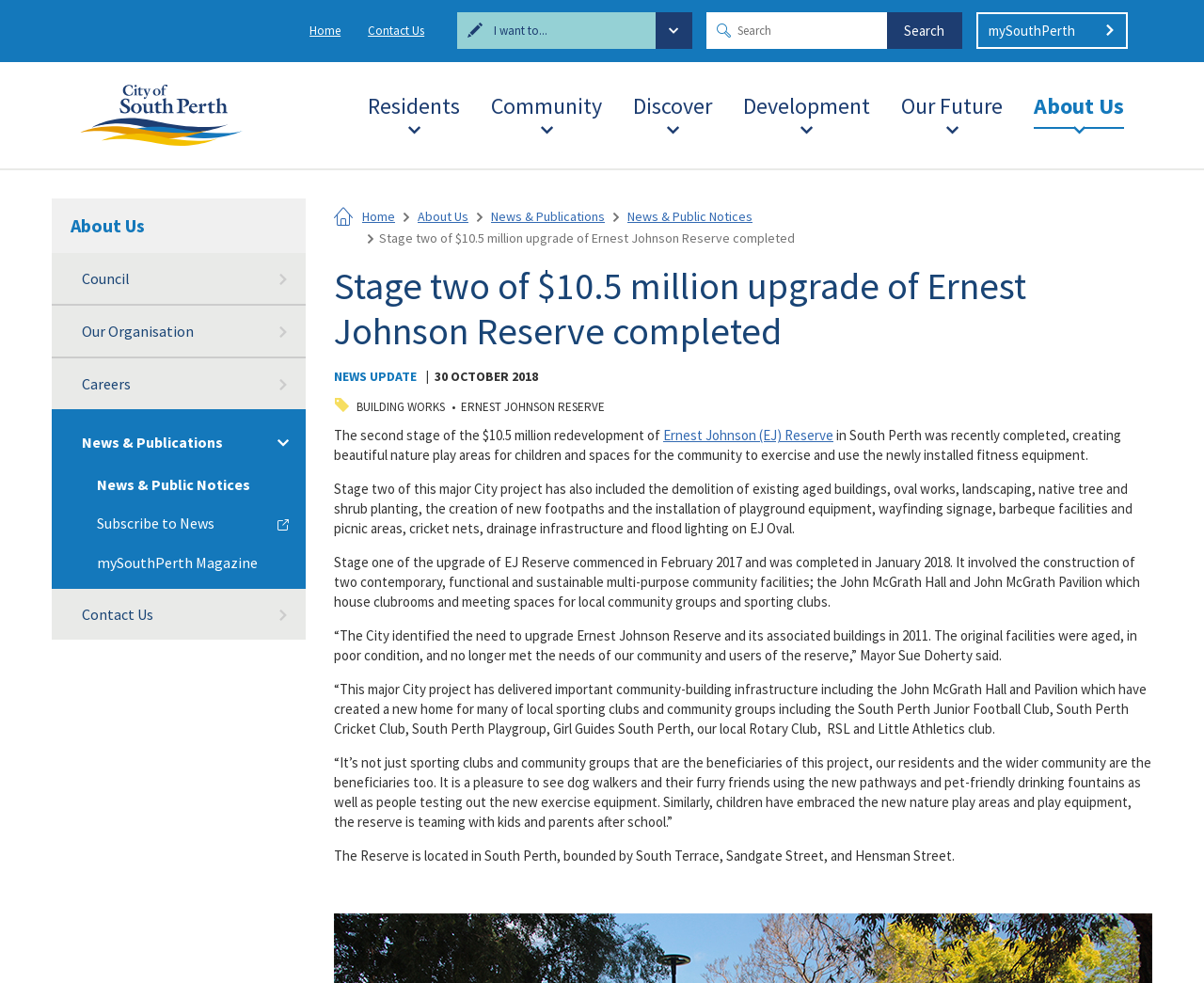Please specify the bounding box coordinates in the format (top-left x, top-left y, bottom-right x, bottom-right y), with all values as floating point numbers between 0 and 1. Identify the bounding box of the UI element described by: aria-label="Open Search Bar"

None